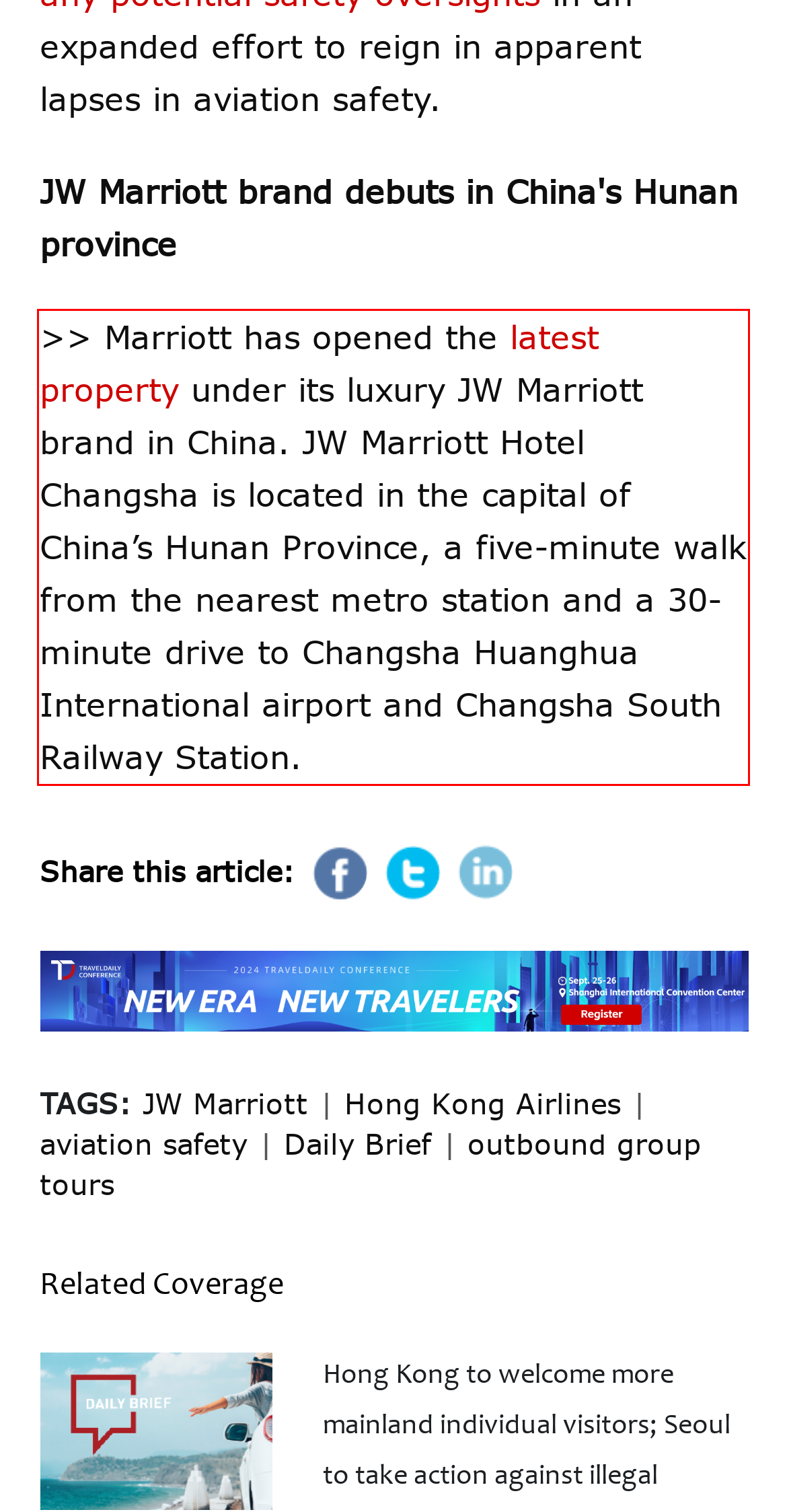Review the webpage screenshot provided, and perform OCR to extract the text from the red bounding box.

>> Marriott has opened the latest property under its luxury JW Marriott brand in China. JW Marriott Hotel Changsha is located in the capital of China’s Hunan Province, a five-minute walk from the nearest metro station and a 30-minute drive to Changsha Huanghua International airport and Changsha South Railway Station.